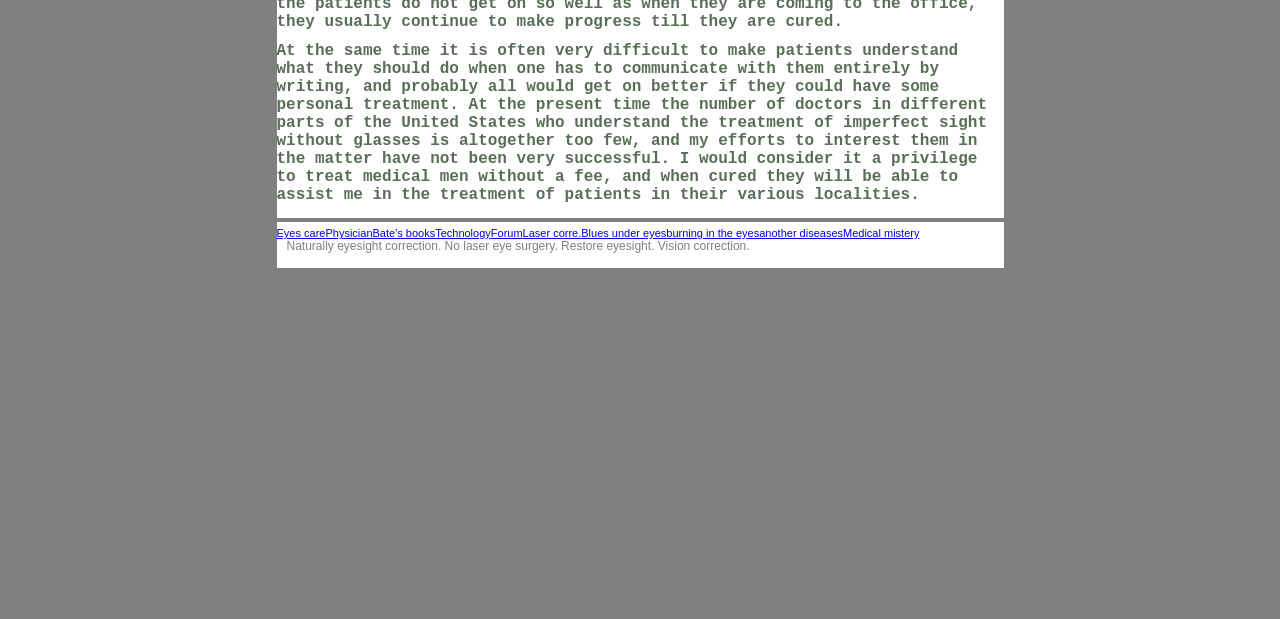Locate the bounding box coordinates of the area to click to fulfill this instruction: "Click on Eyes care". The bounding box should be presented as four float numbers between 0 and 1, in the order [left, top, right, bottom].

[0.216, 0.367, 0.254, 0.386]